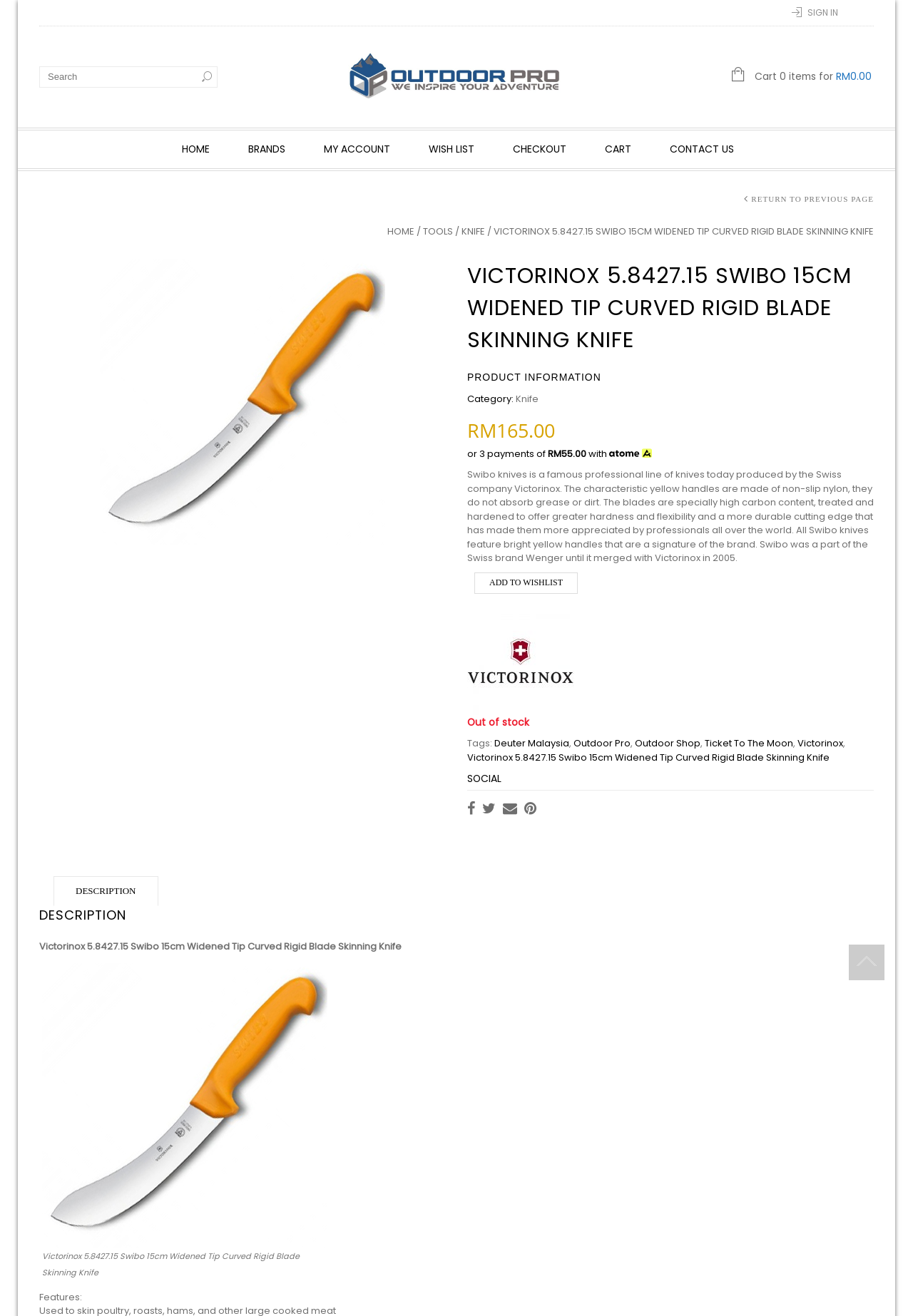Can you look at the image and give a comprehensive answer to the question:
What is the material of the knife handle?

I found the answer by reading the product description, which states that 'The characteristic yellow handles are made of non-slip nylon, they do not absorb grease or dirt'.